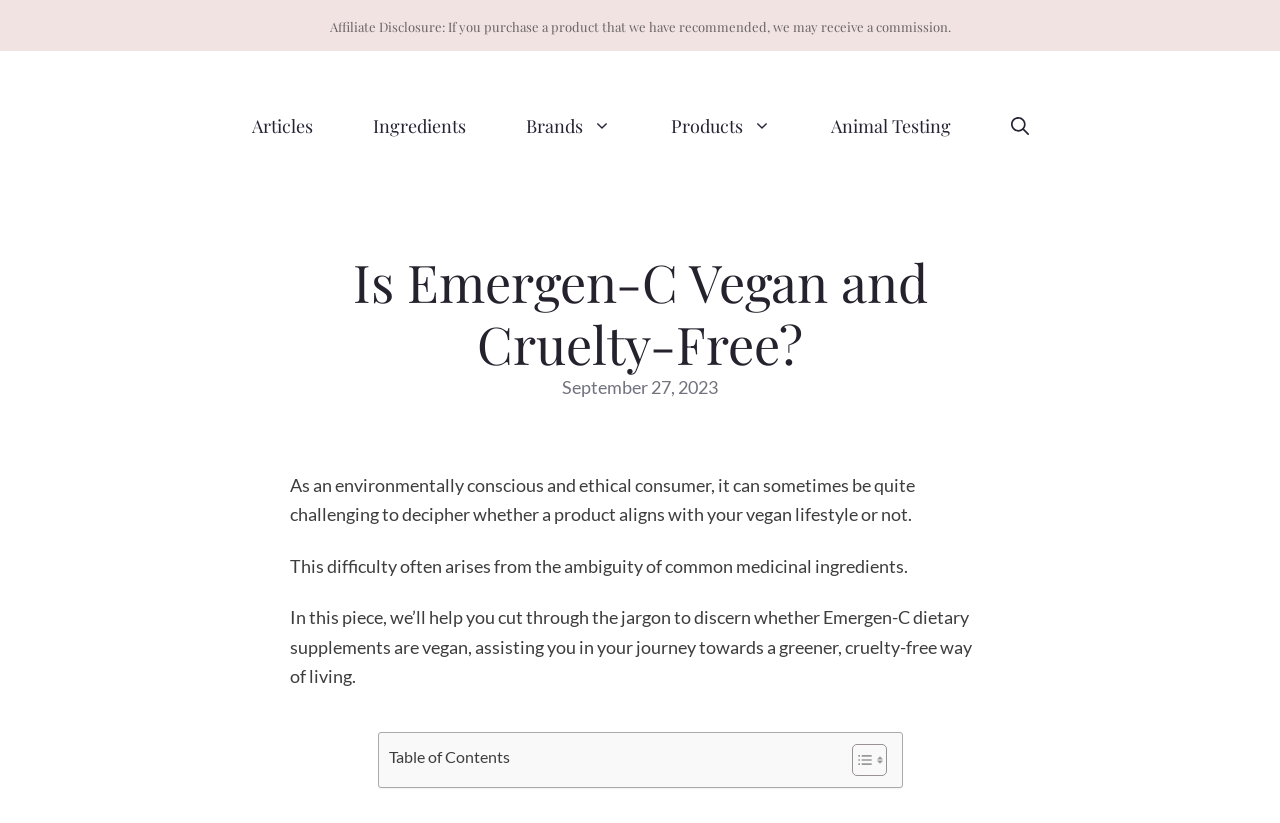Based on the image, provide a detailed and complete answer to the question: 
How many links are in the navigation menu?

I counted the number of link elements within the navigation menu, which are 'Articles', 'Ingredients', 'Brands', 'Products', 'Animal Testing', and 'Open Search Bar', totaling 7 links.